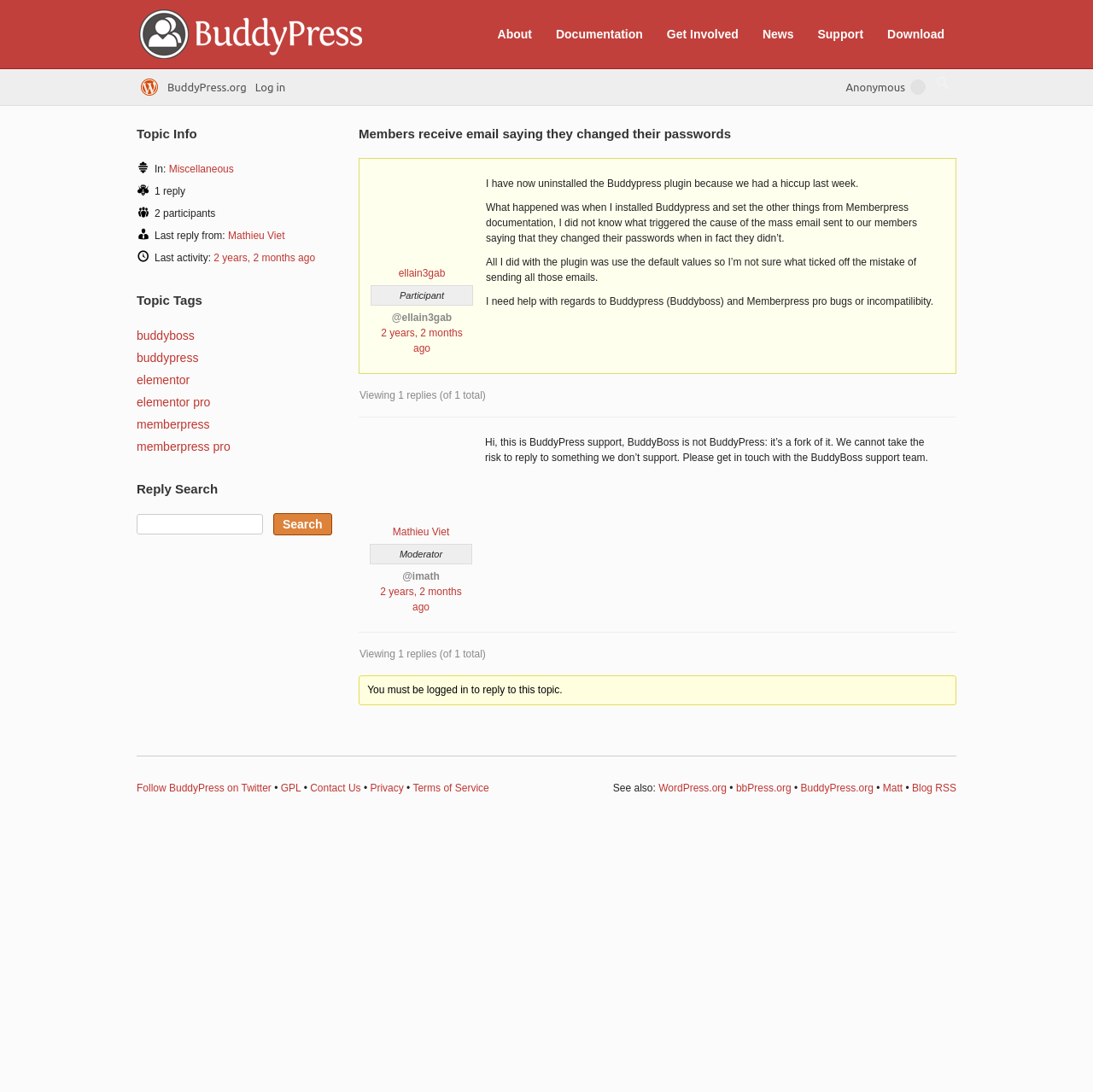What is the name of the plugin mentioned in the topic?
Please answer the question with as much detail as possible using the screenshot.

The name of the plugin mentioned in the topic is BuddyPress, which is indicated by the static text element with the text 'I have now uninstalled the Buddypress plugin because we had a hiccup last week'.